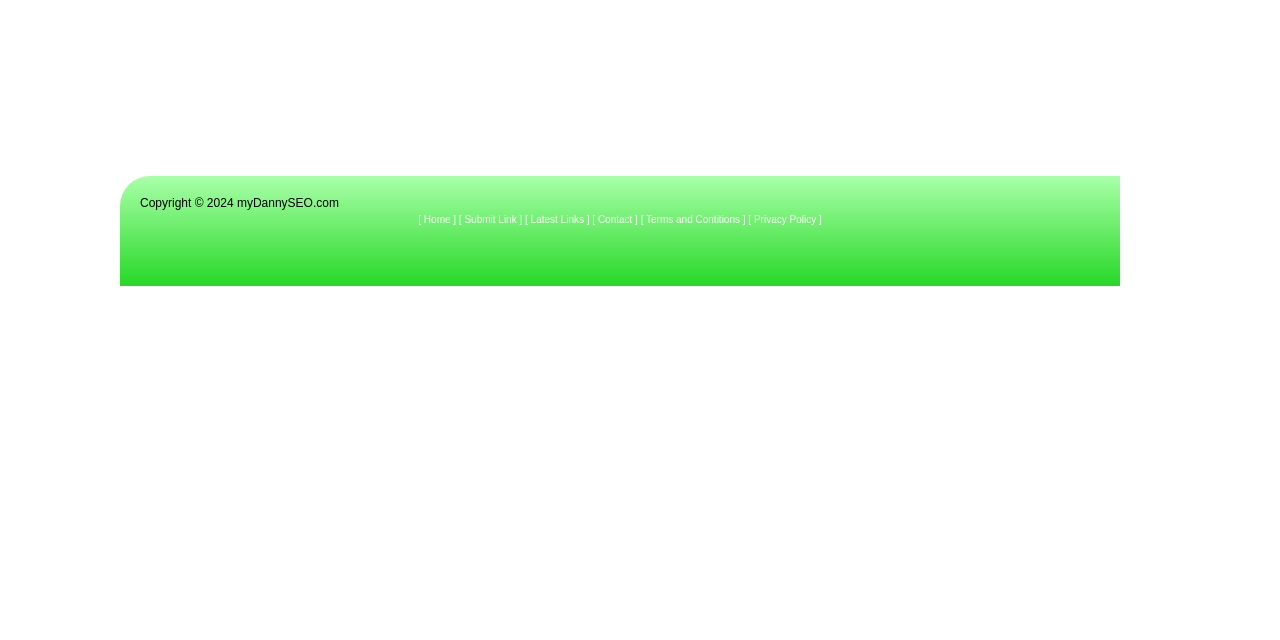Specify the bounding box coordinates (top-left x, top-left y, bottom-right x, bottom-right y) of the UI element in the screenshot that matches this description: alt="Logo of Erasmus University Rotterdam"

None